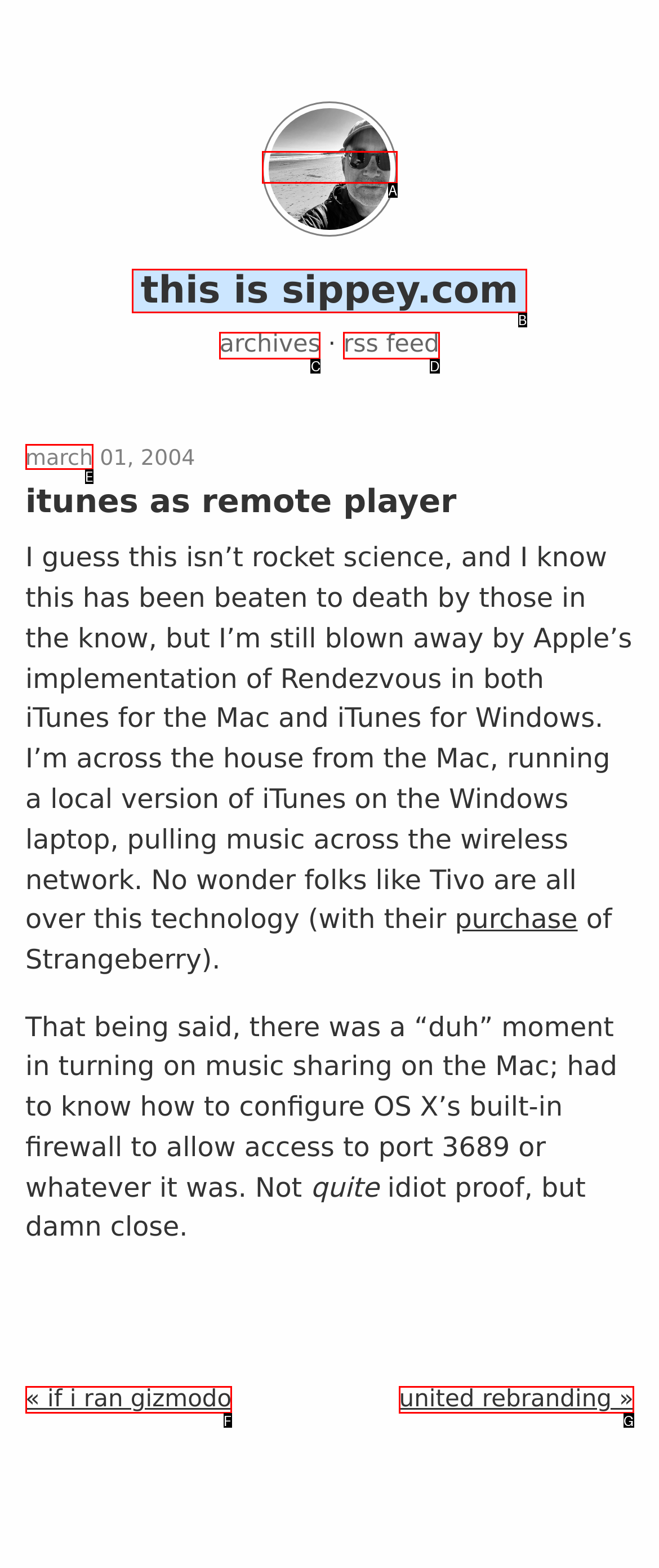Based on the description: [edoc.unibas.ch], select the HTML element that fits best. Provide the letter of the matching option.

None